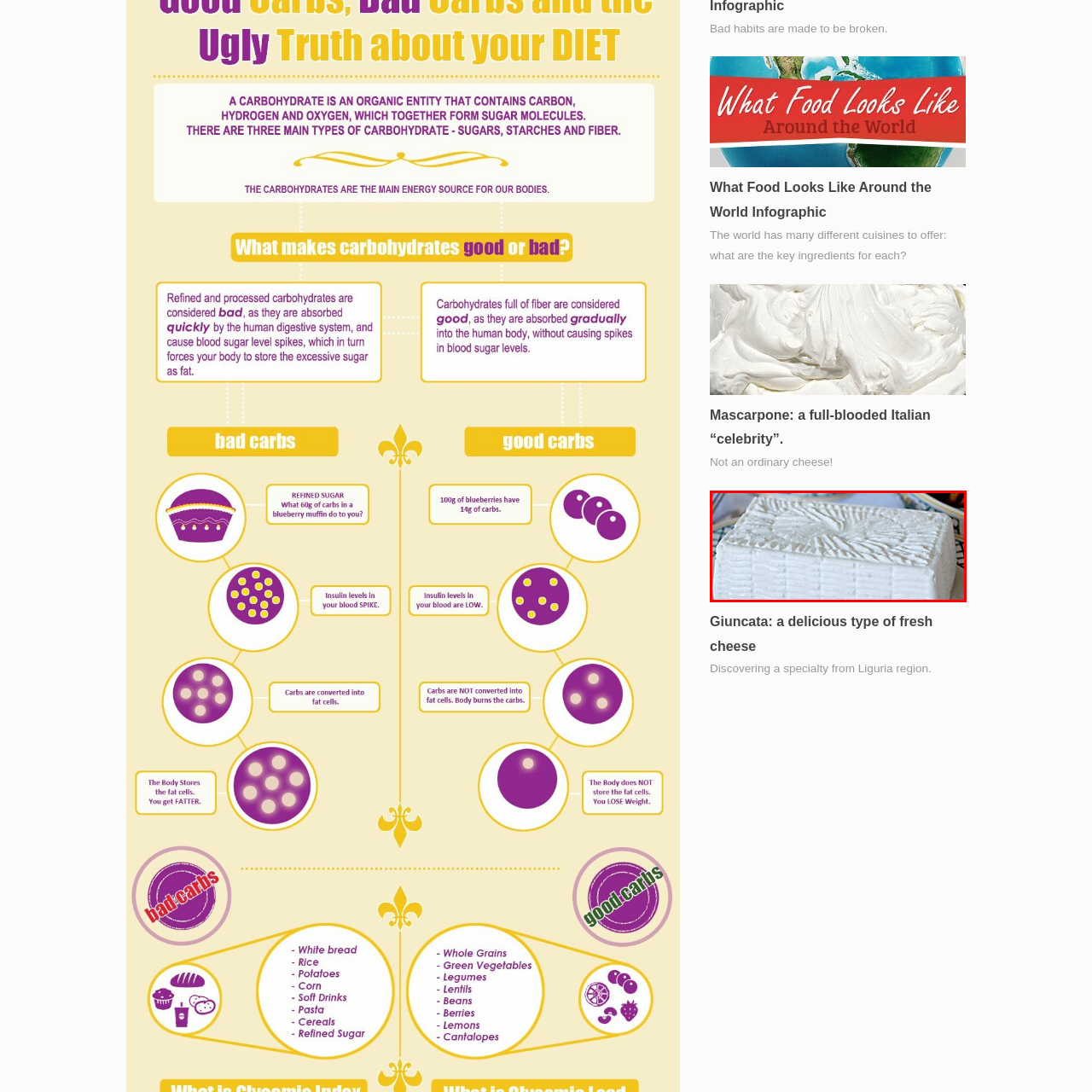How is Giuncata typically served?
Direct your attention to the image inside the red bounding box and provide a detailed explanation in your answer.

According to the caption, Giuncata is typically served as part of a delightful antipasto platter, which implies that it is often presented as an appetizer or starter dish.